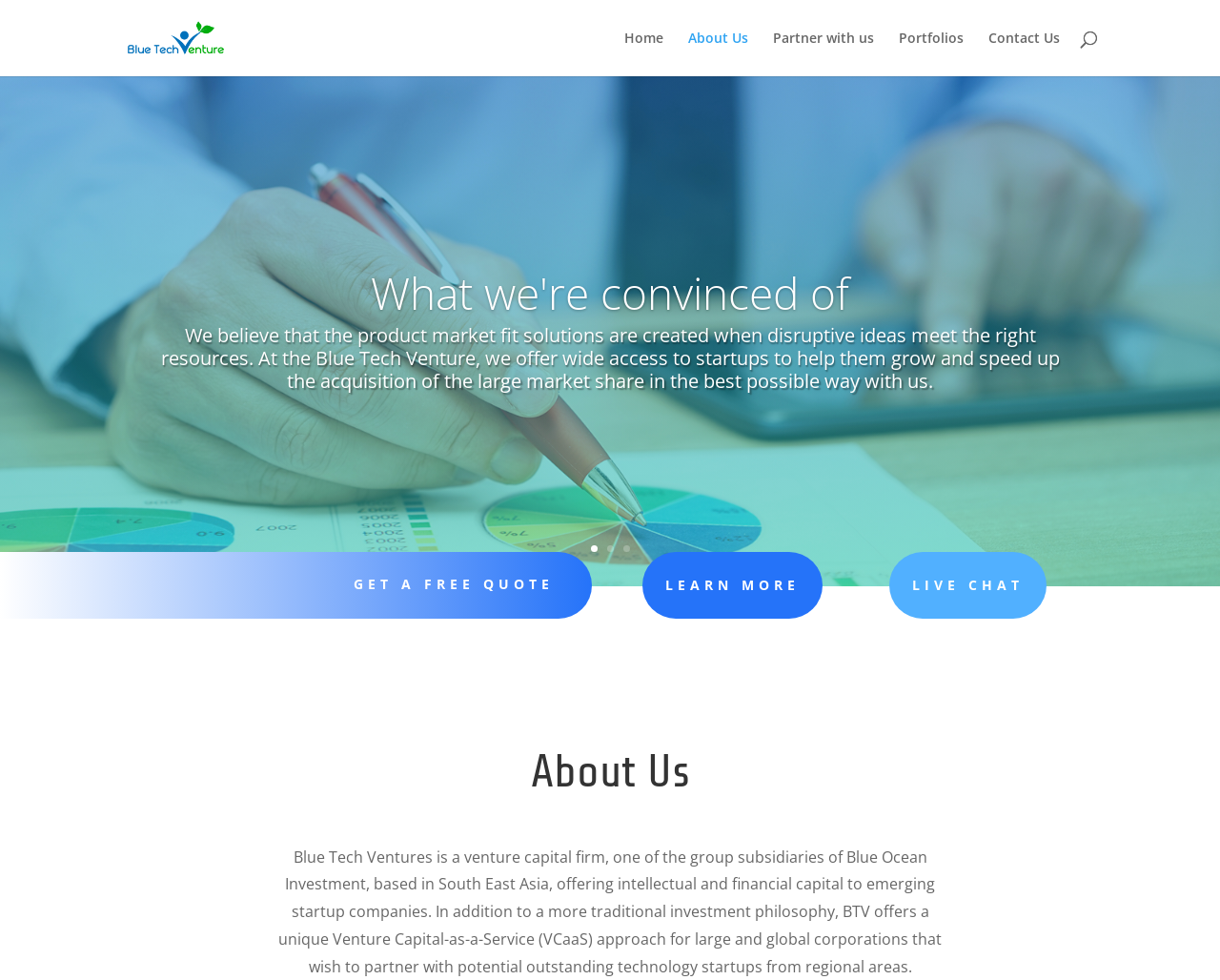Answer the following in one word or a short phrase: 
What is the unique approach offered by BTV?

Venture Capital-as-a-Service (VCaaS)